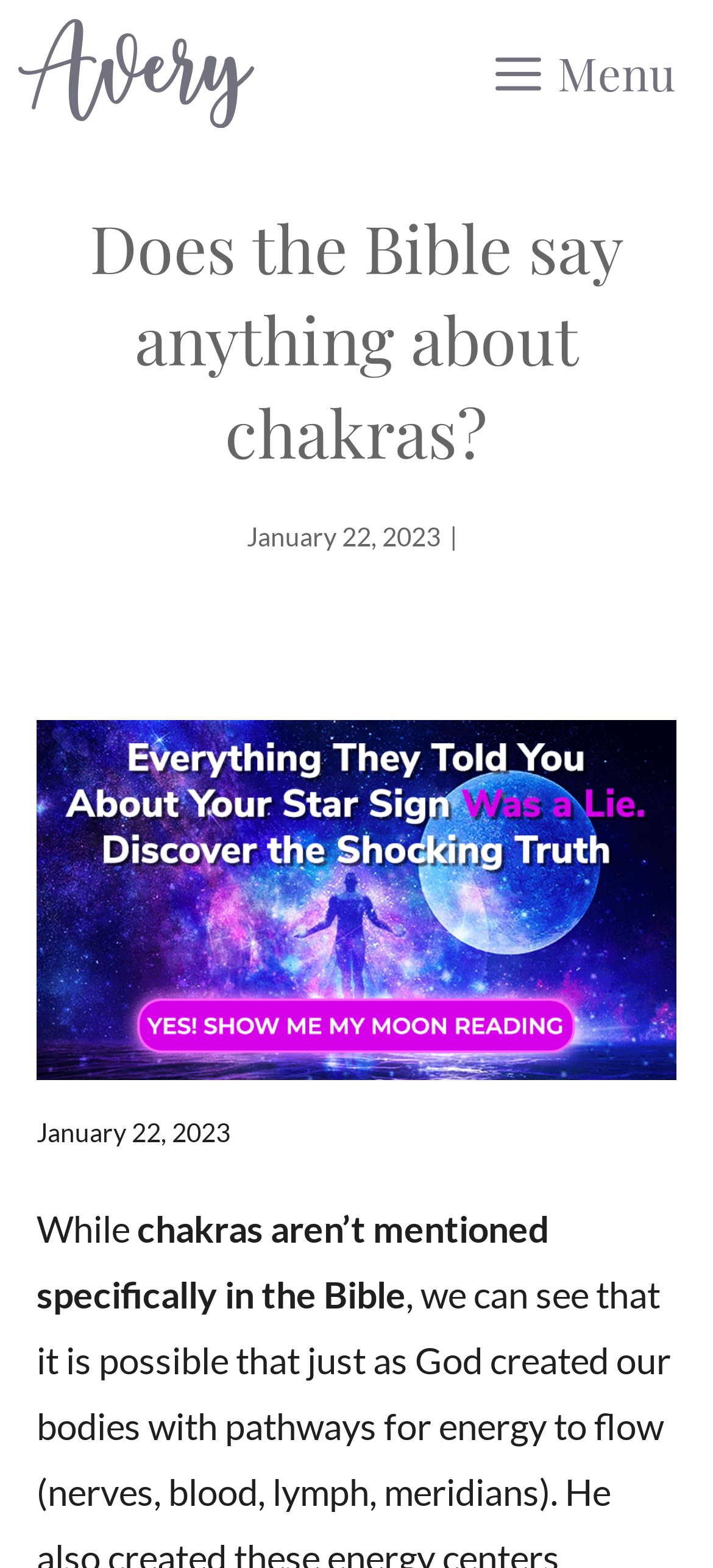Predict the bounding box of the UI element that fits this description: "title="Mindfulness Supervision"".

[0.026, 0.0, 0.356, 0.093]